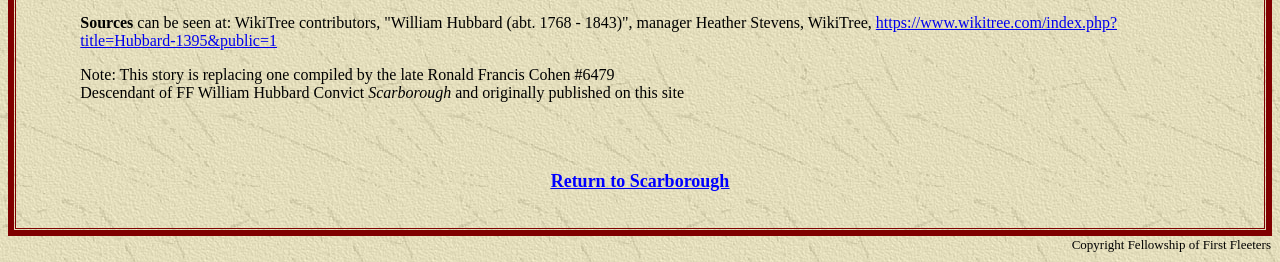Extract the bounding box coordinates of the UI element described: "https://www.wikitree.com/index.php?title=Hubbard-1395&public=1". Provide the coordinates in the format [left, top, right, bottom] with values ranging from 0 to 1.

[0.063, 0.052, 0.873, 0.186]